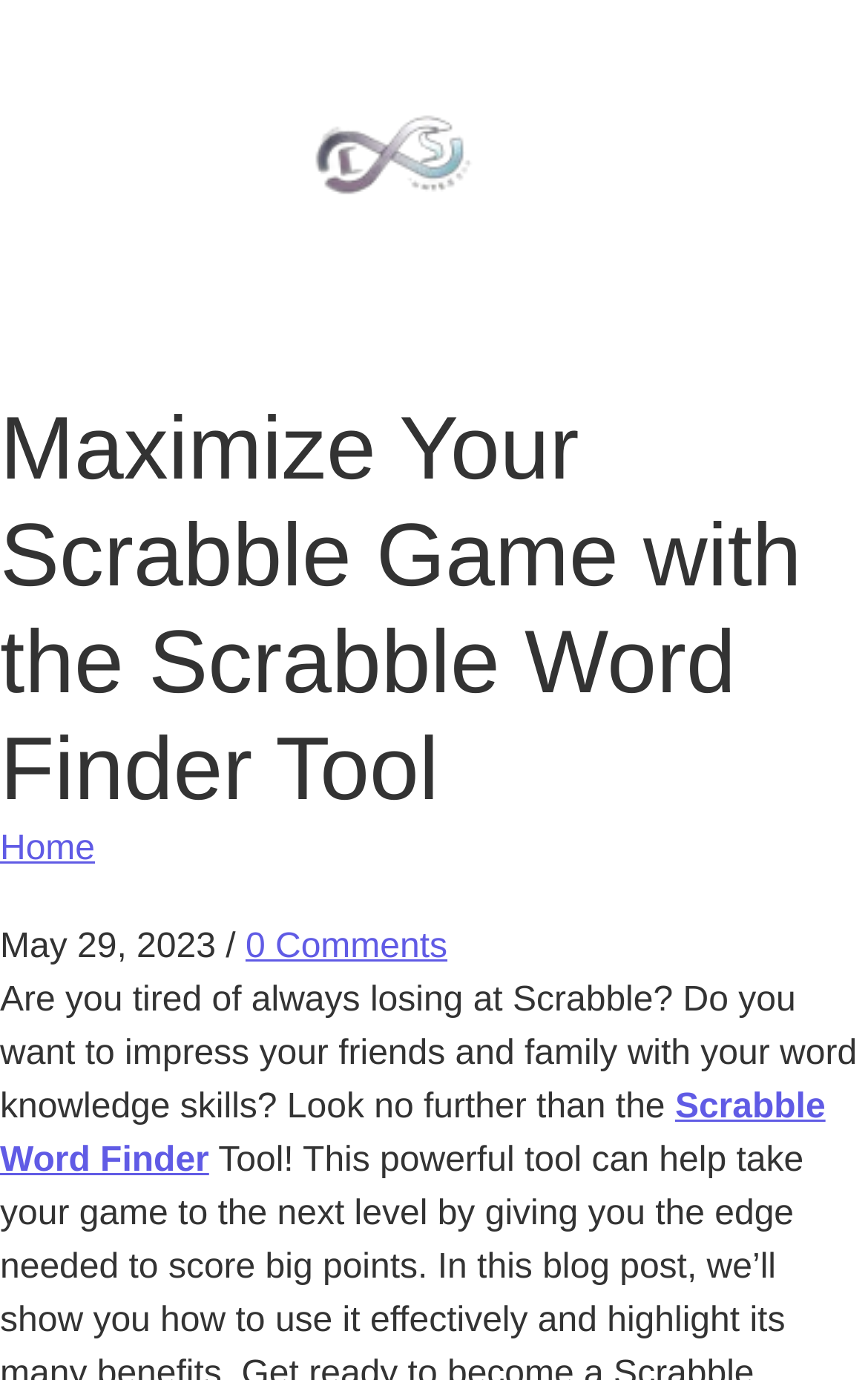How many comments are there on the webpage?
Please look at the screenshot and answer in one word or a short phrase.

0 Comments